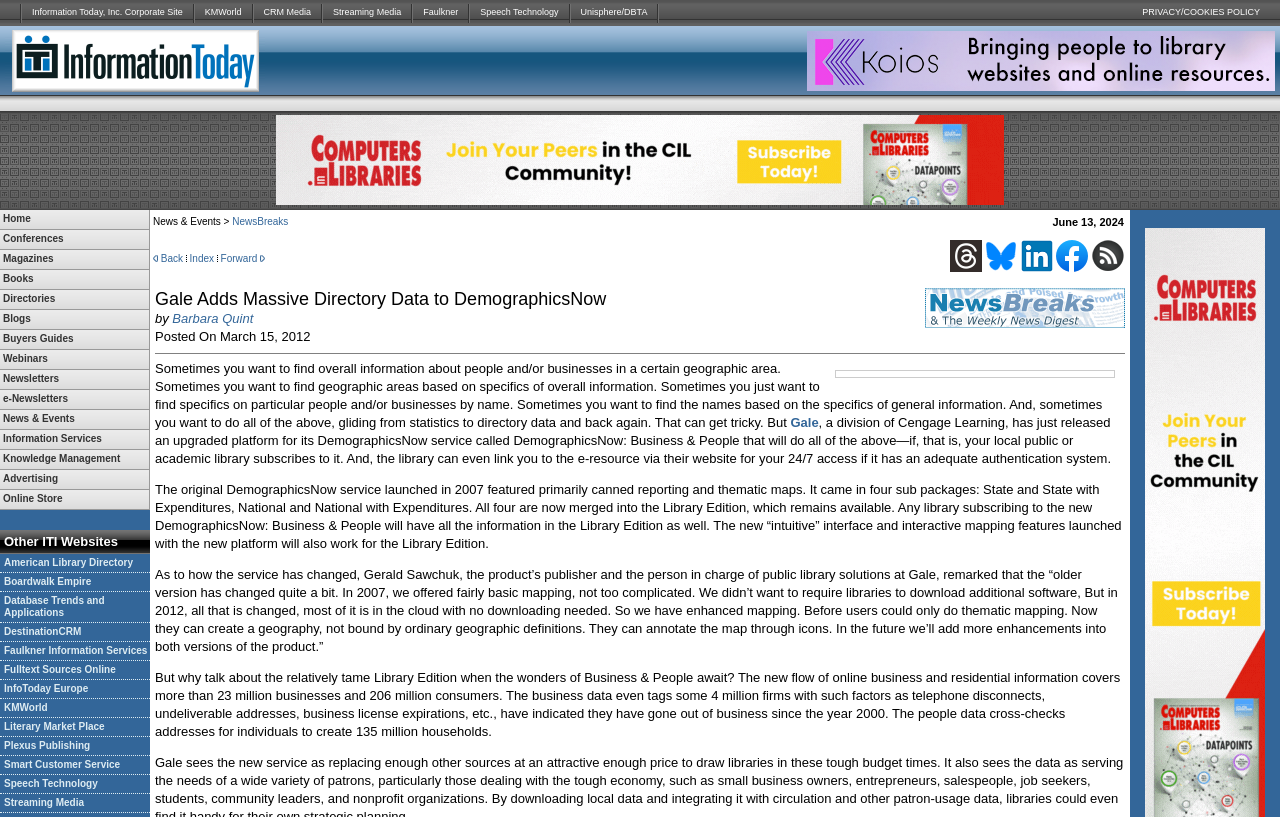Can you find the bounding box coordinates of the area I should click to execute the following instruction: "Click Advertisement"?

[0.63, 0.038, 0.996, 0.111]